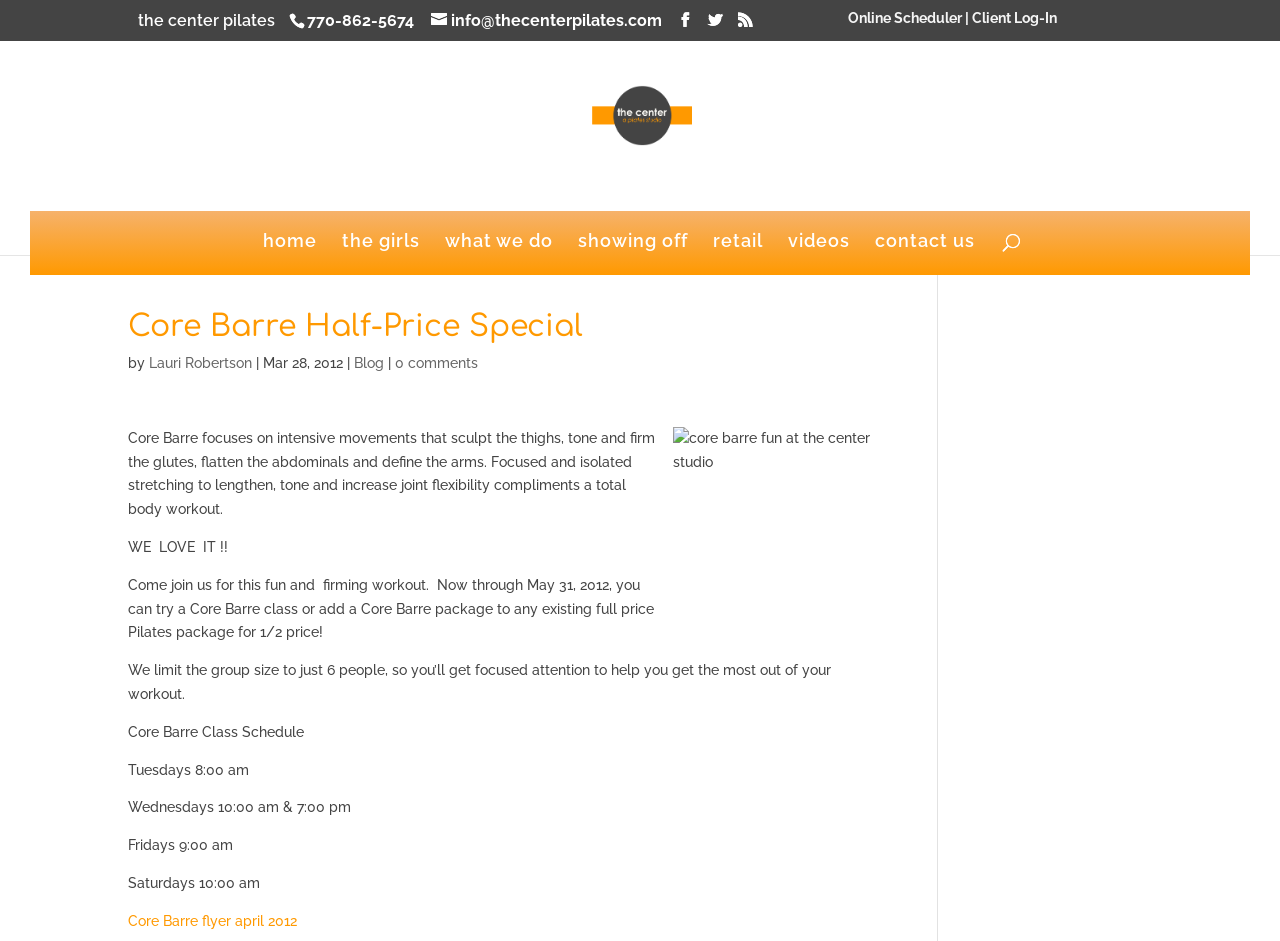Identify the bounding box coordinates of the clickable section necessary to follow the following instruction: "Call the studio". The coordinates should be presented as four float numbers from 0 to 1, i.e., [left, top, right, bottom].

[0.226, 0.013, 0.334, 0.03]